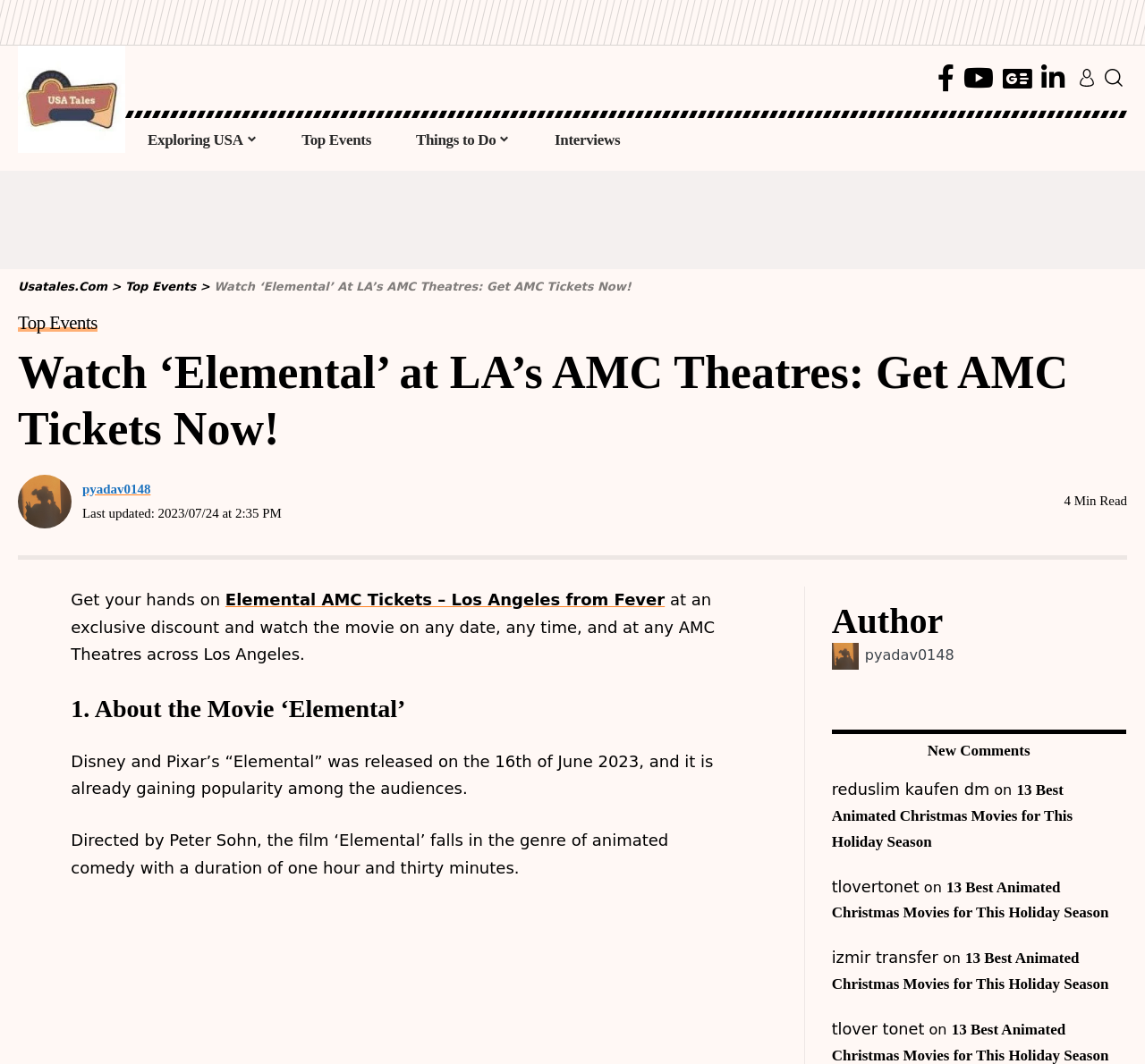Kindly determine the bounding box coordinates for the clickable area to achieve the given instruction: "Sign in".

[0.941, 0.065, 0.957, 0.082]